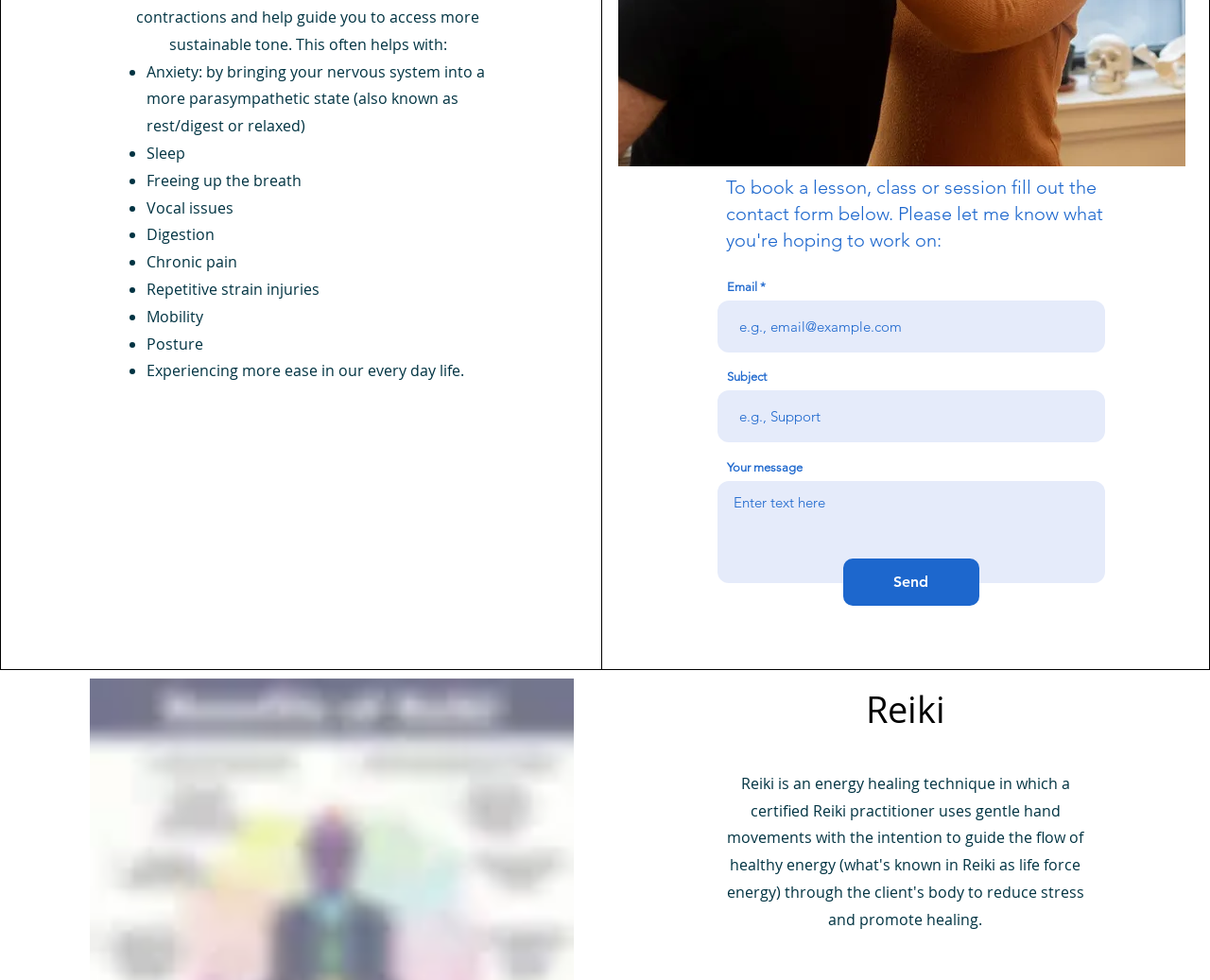What is the purpose of the contact form?
Please provide a comprehensive answer to the question based on the webpage screenshot.

The contact form is located below the heading 'To book a lesson, class or session fill out the contact form below.' and is used to book a lesson, class, or session with the provider.